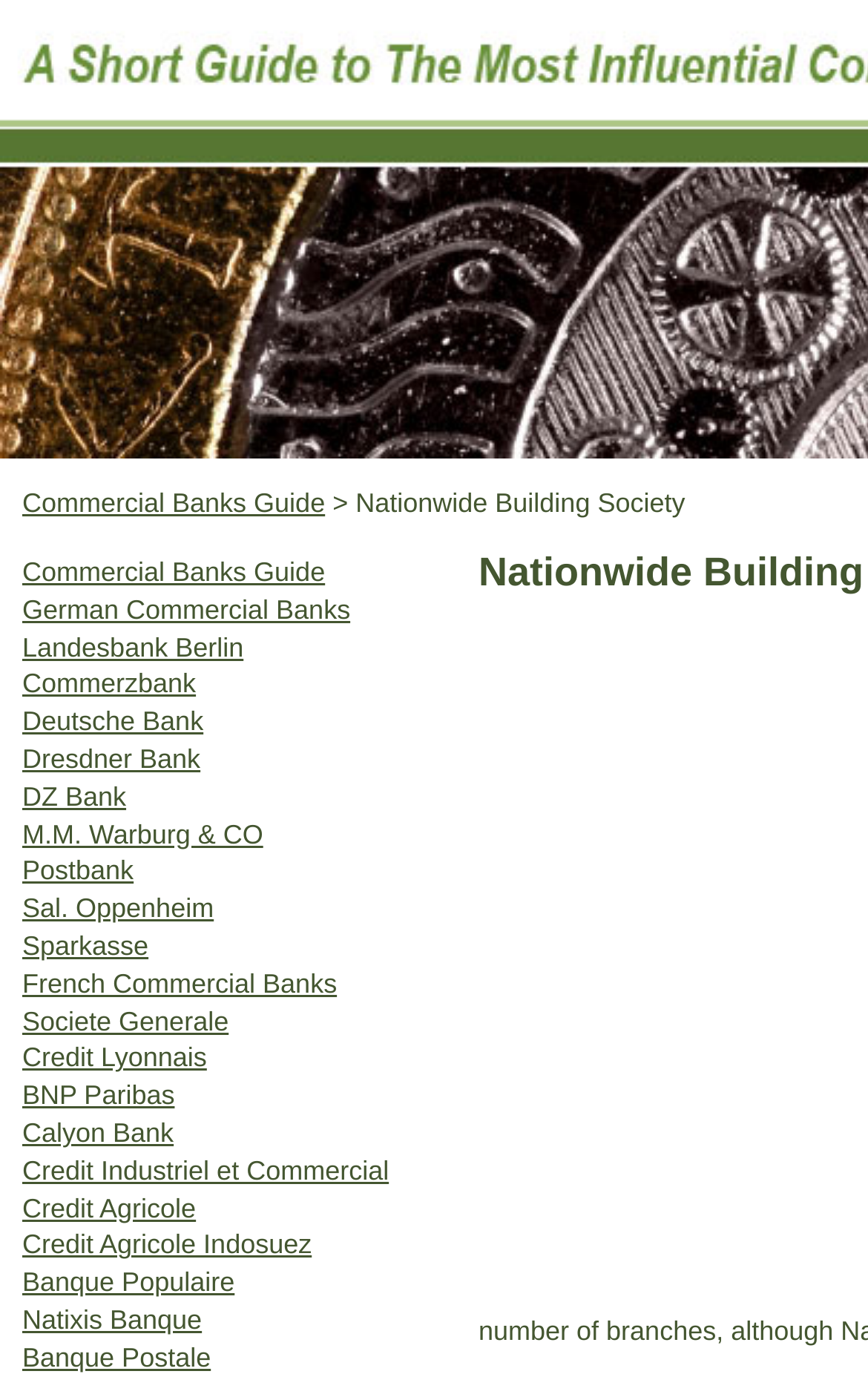Determine the main headline of the webpage and provide its text.

Nationwide Building Society